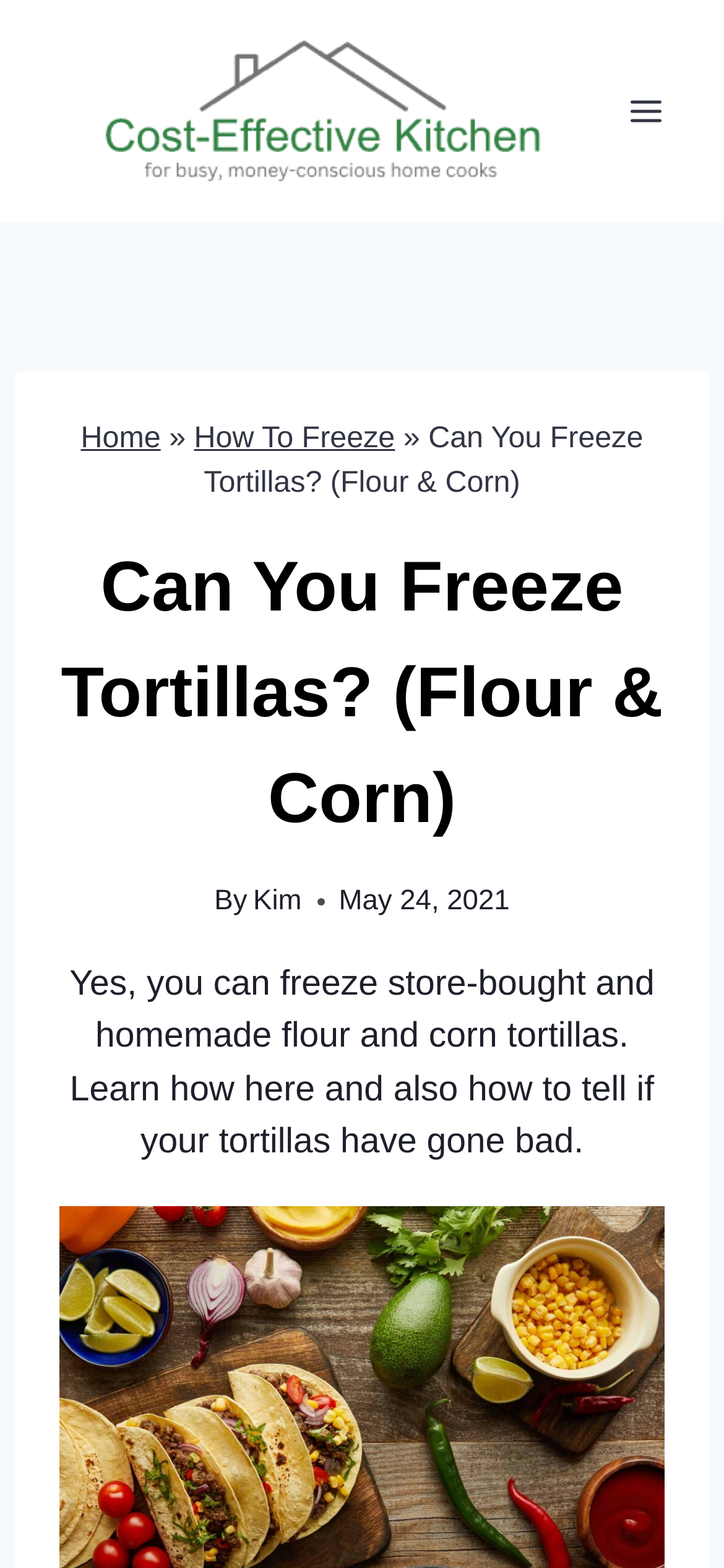Given the element description Toggle Menu, identify the bounding box coordinates for the UI element on the webpage screenshot. The format should be (top-left x, top-left y, bottom-right x, bottom-right y), with values between 0 and 1.

[0.844, 0.053, 0.938, 0.089]